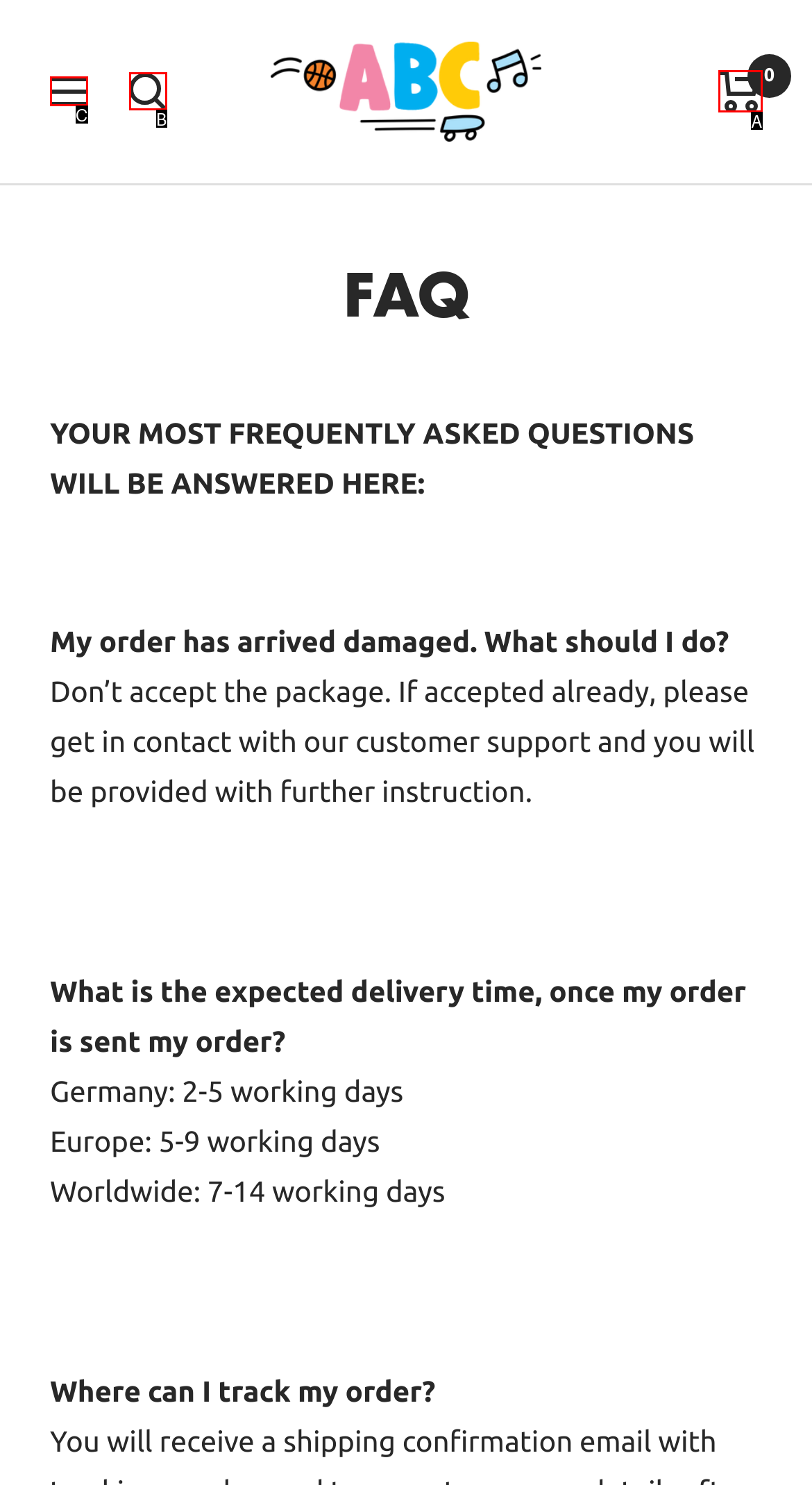Based on the provided element description: parent_node: Navigation aria-label="Search", identify the best matching HTML element. Respond with the corresponding letter from the options shown.

B